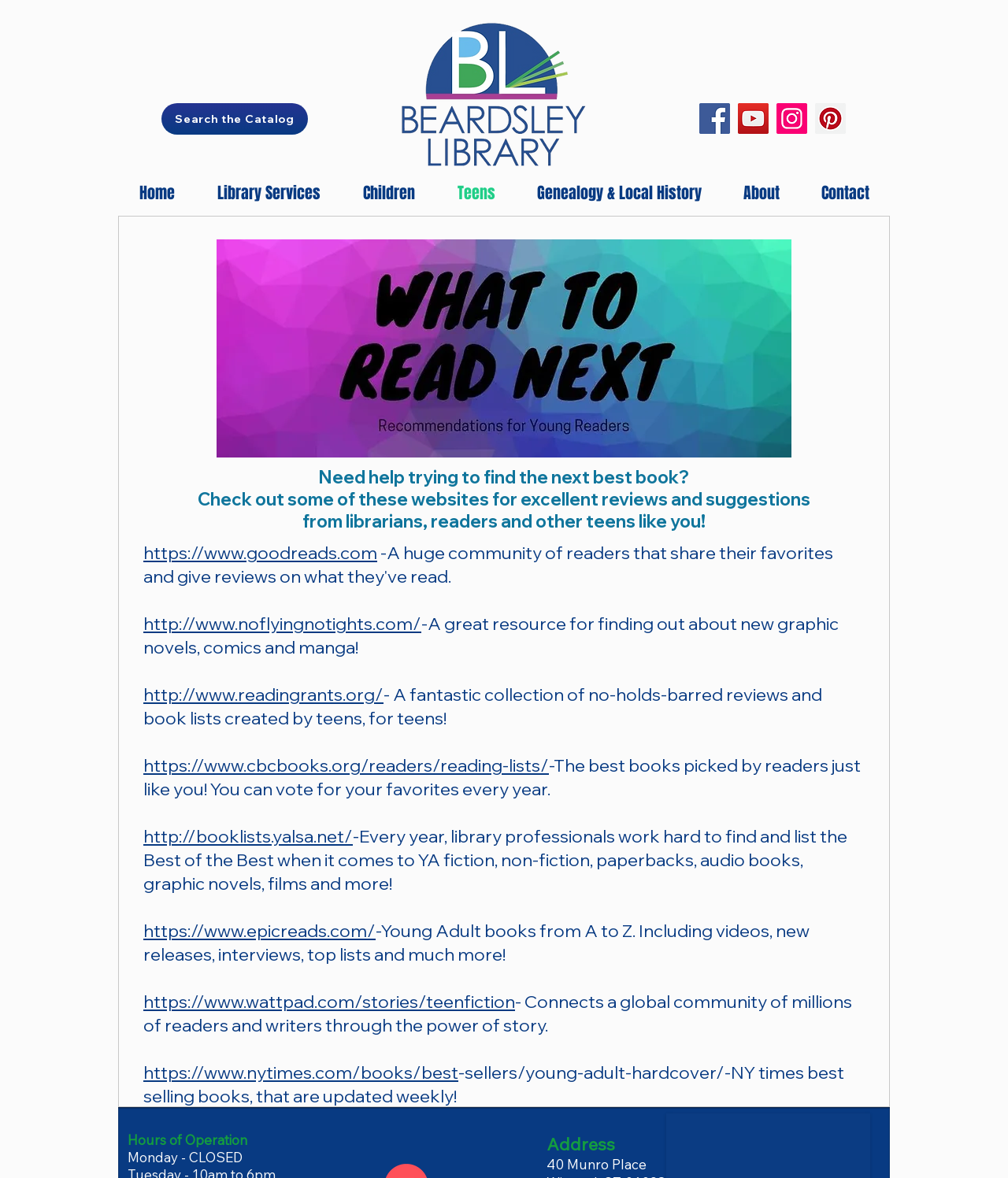Identify the bounding box coordinates of the clickable section necessary to follow the following instruction: "Visit Facebook". The coordinates should be presented as four float numbers from 0 to 1, i.e., [left, top, right, bottom].

[0.694, 0.088, 0.724, 0.114]